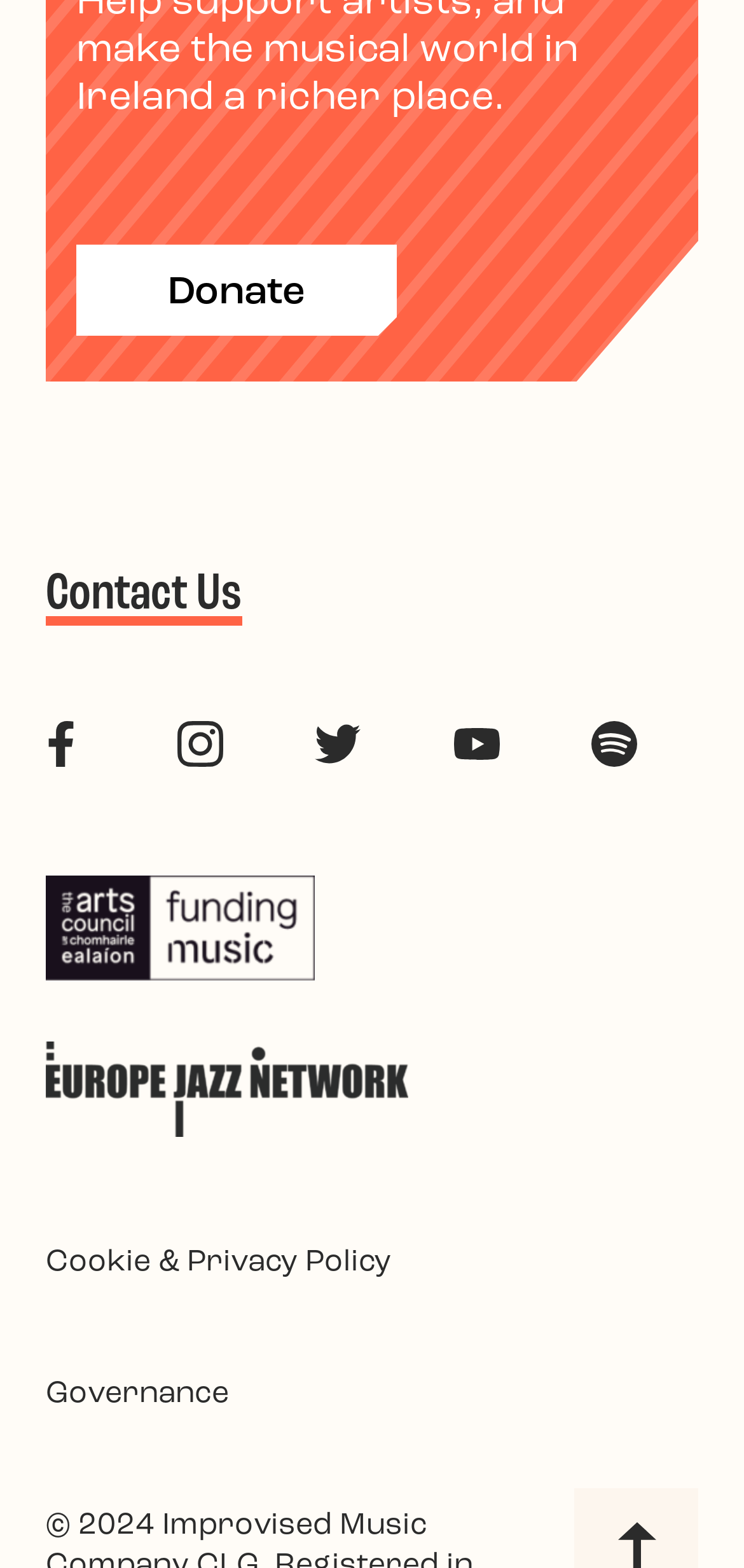Please specify the bounding box coordinates of the clickable region to carry out the following instruction: "Read Cookie & Privacy Policy". The coordinates should be four float numbers between 0 and 1, in the format [left, top, right, bottom].

[0.062, 0.793, 0.526, 0.819]